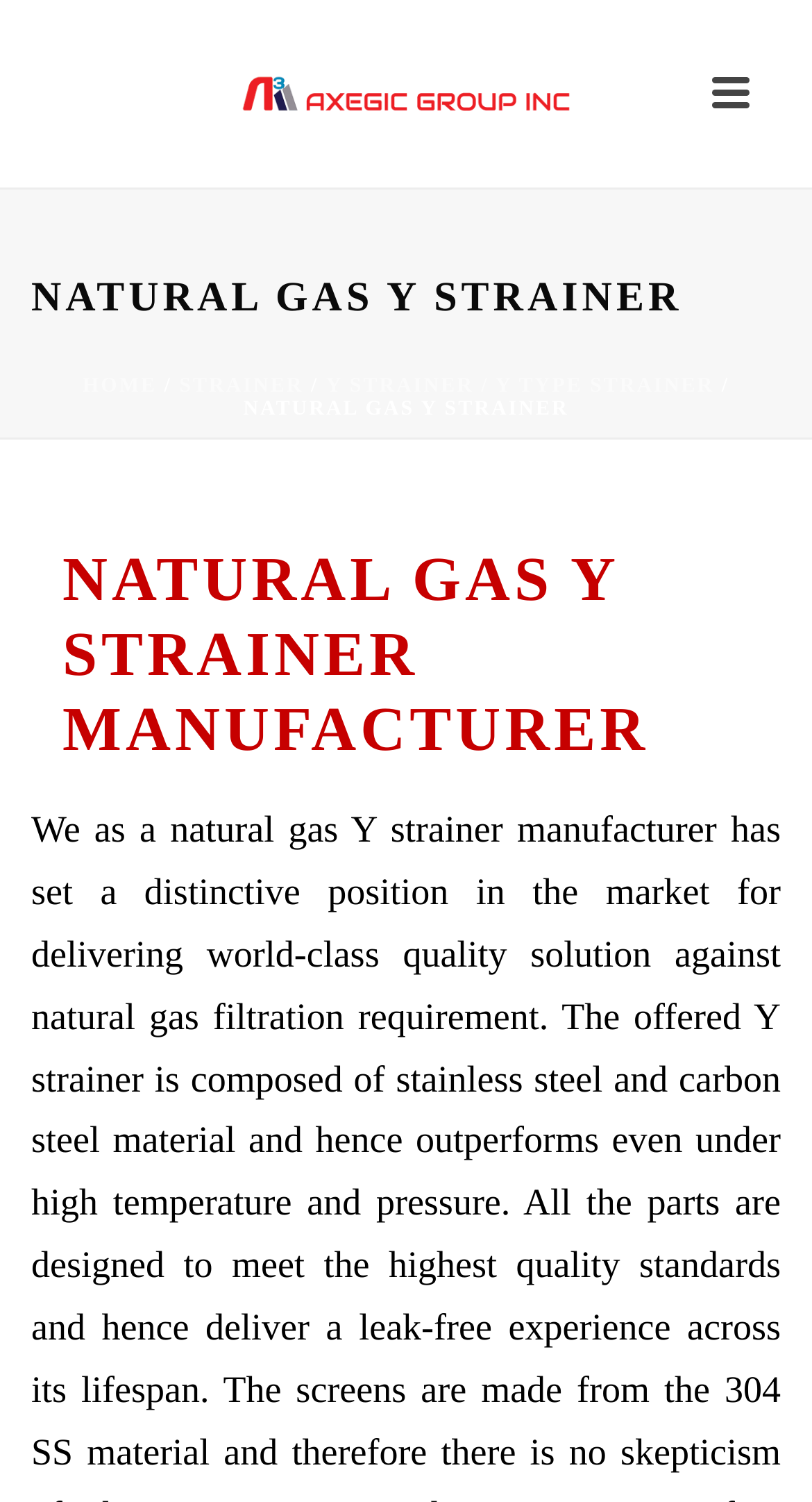What is the location of the company?
Refer to the screenshot and respond with a concise word or phrase.

Ahmedabad